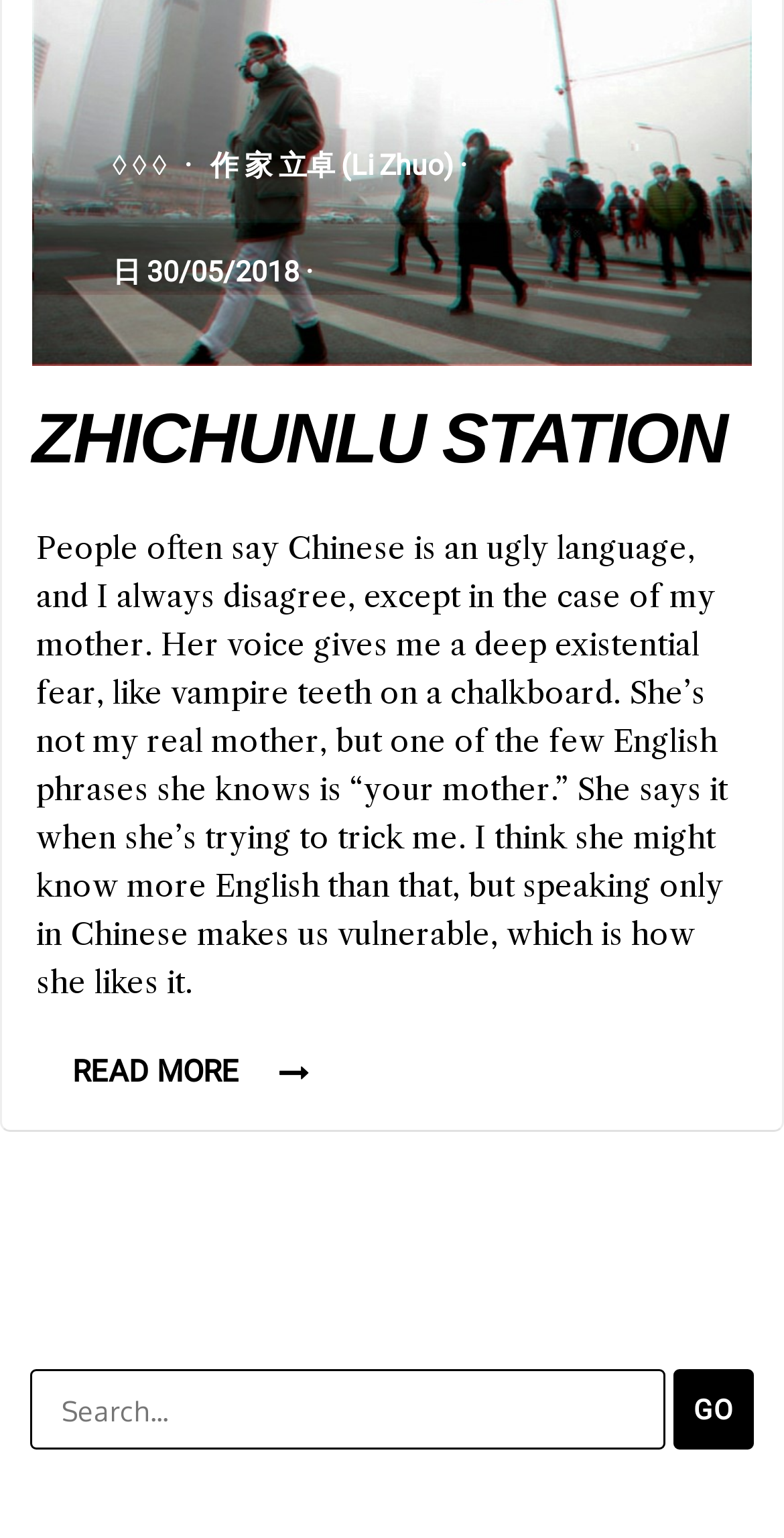Using the details in the image, give a detailed response to the question below:
What is the purpose of the search box?

The search box is located at the bottom of the page, and it has a label that says 'Search for:', indicating that it is used to search for something.